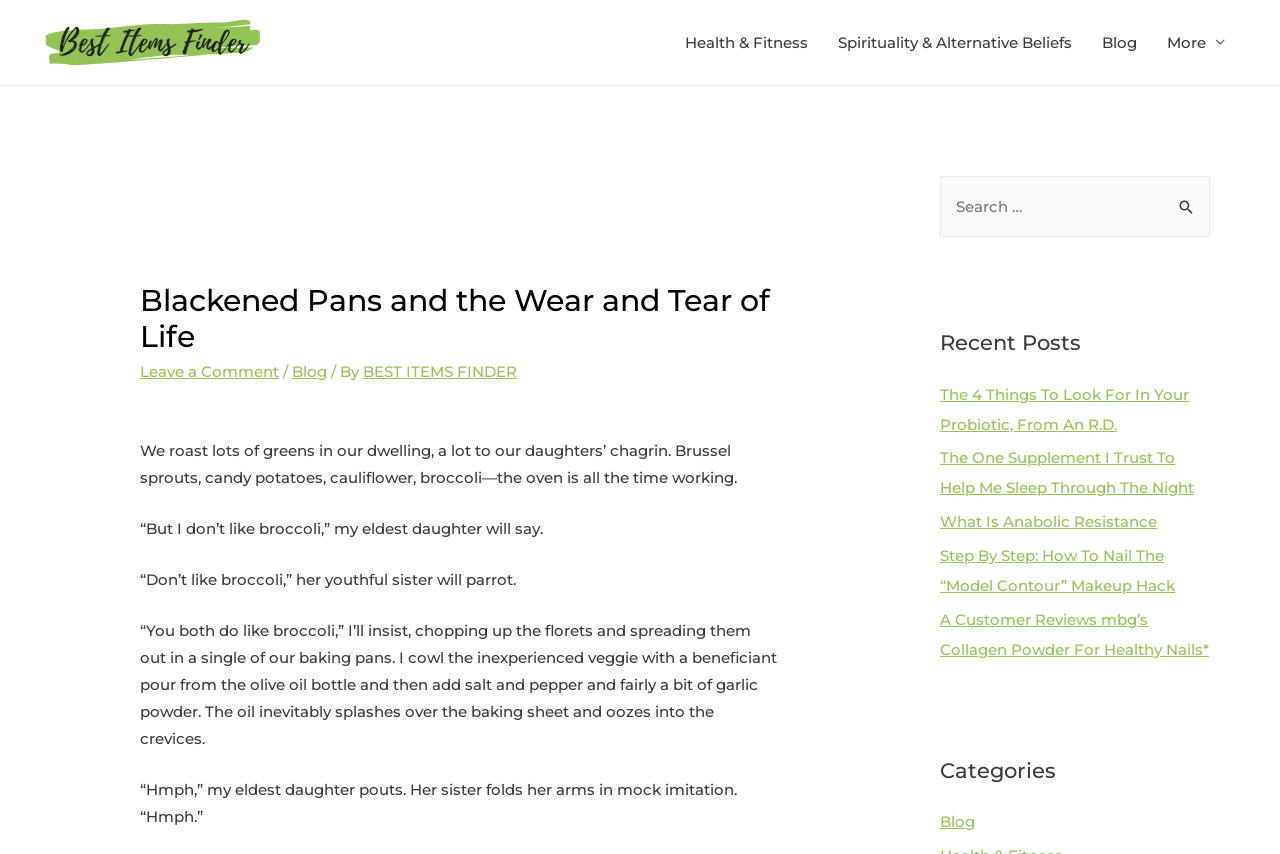Please specify the bounding box coordinates of the region to click in order to perform the following instruction: "Search for something".

[0.734, 0.206, 0.945, 0.278]